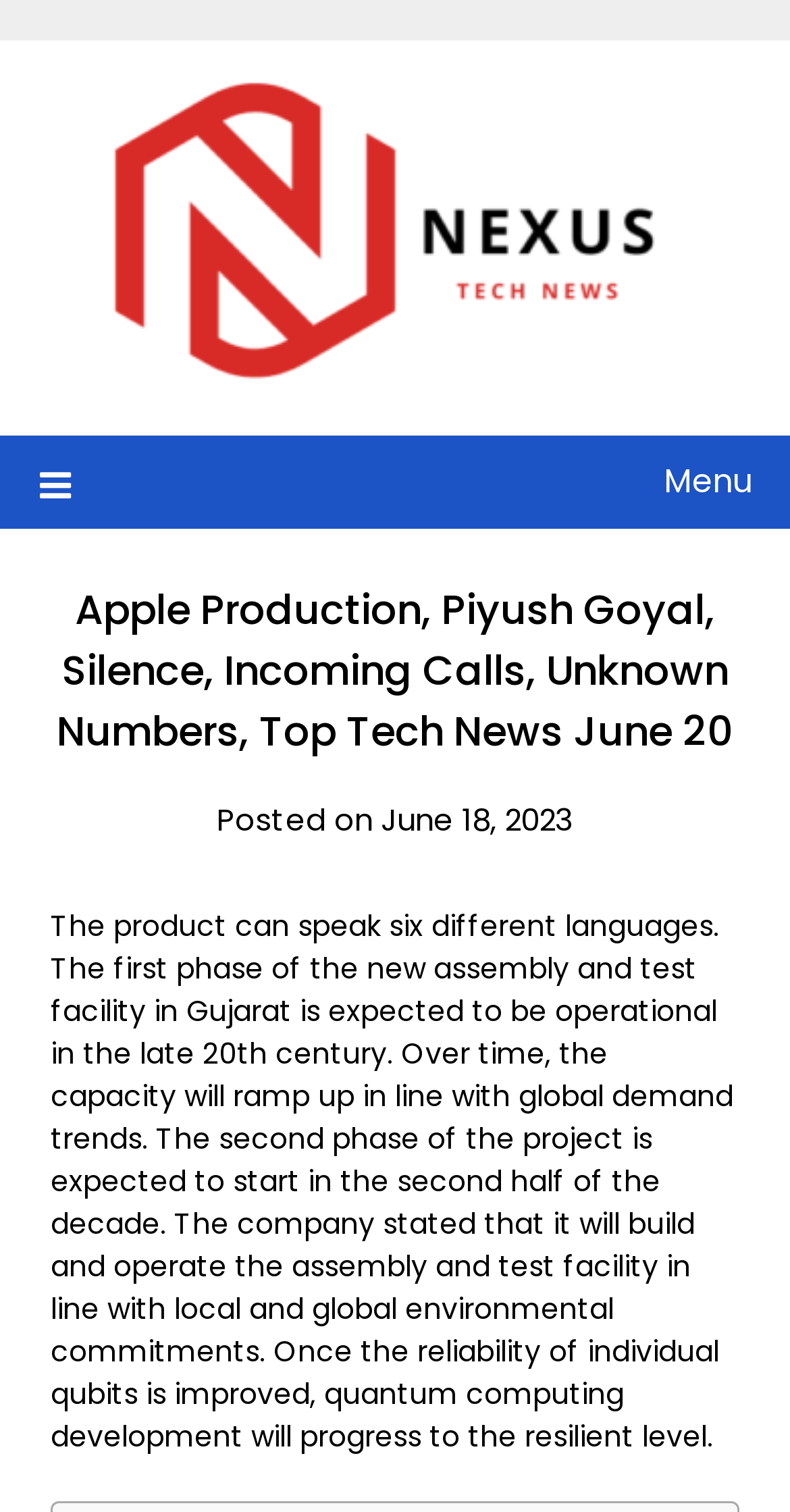What is the goal of improving qubits' reliability?
Based on the image, please offer an in-depth response to the question.

According to the webpage, once the reliability of individual qubits is improved, quantum computing development will progress to the resilient level, indicating that the goal of improving qubits' reliability is to achieve a resilient level of quantum computing development.